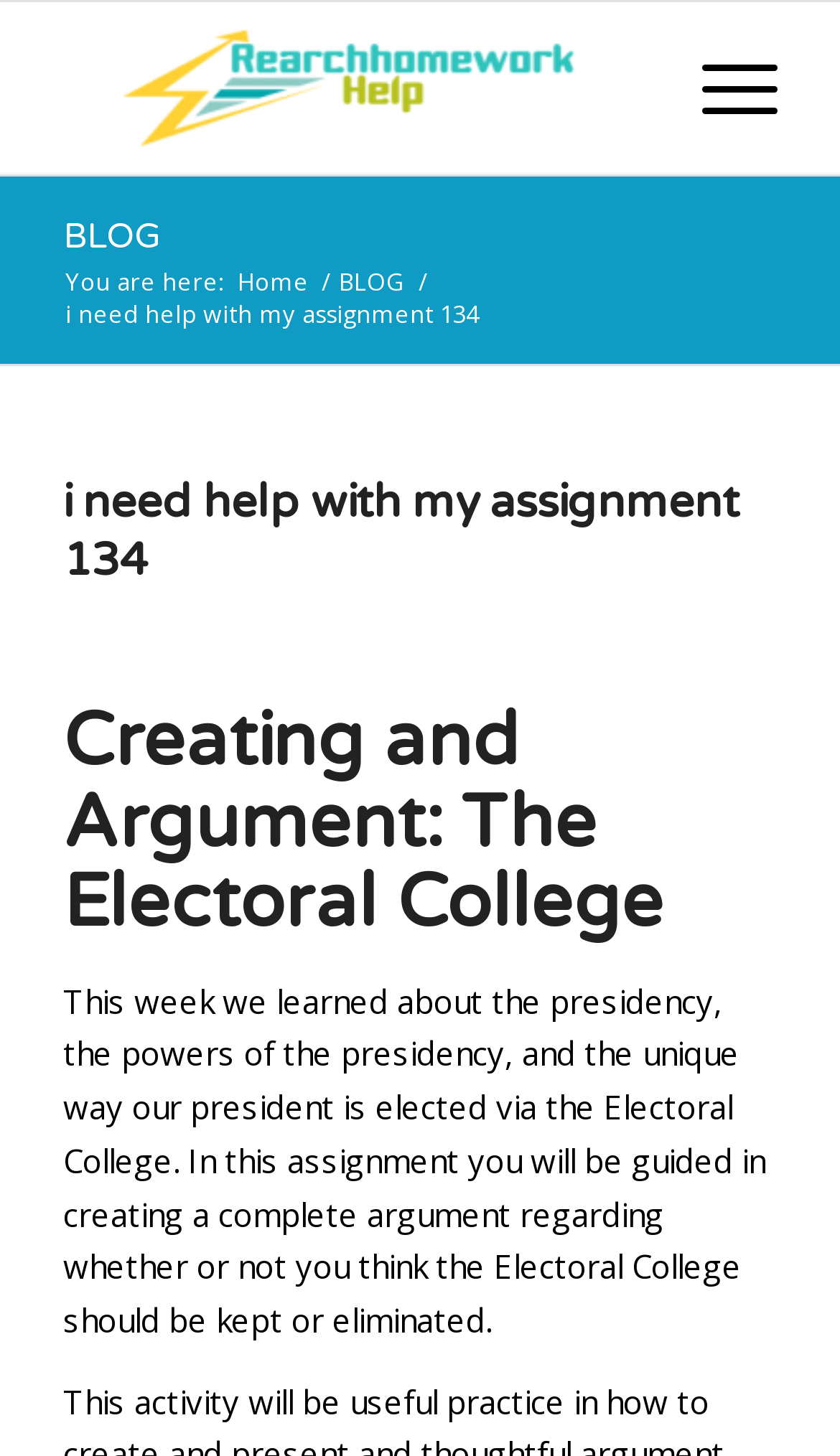What is the purpose of the assignment described on this webpage?
Based on the image, provide a one-word or brief-phrase response.

Creating a complete argument